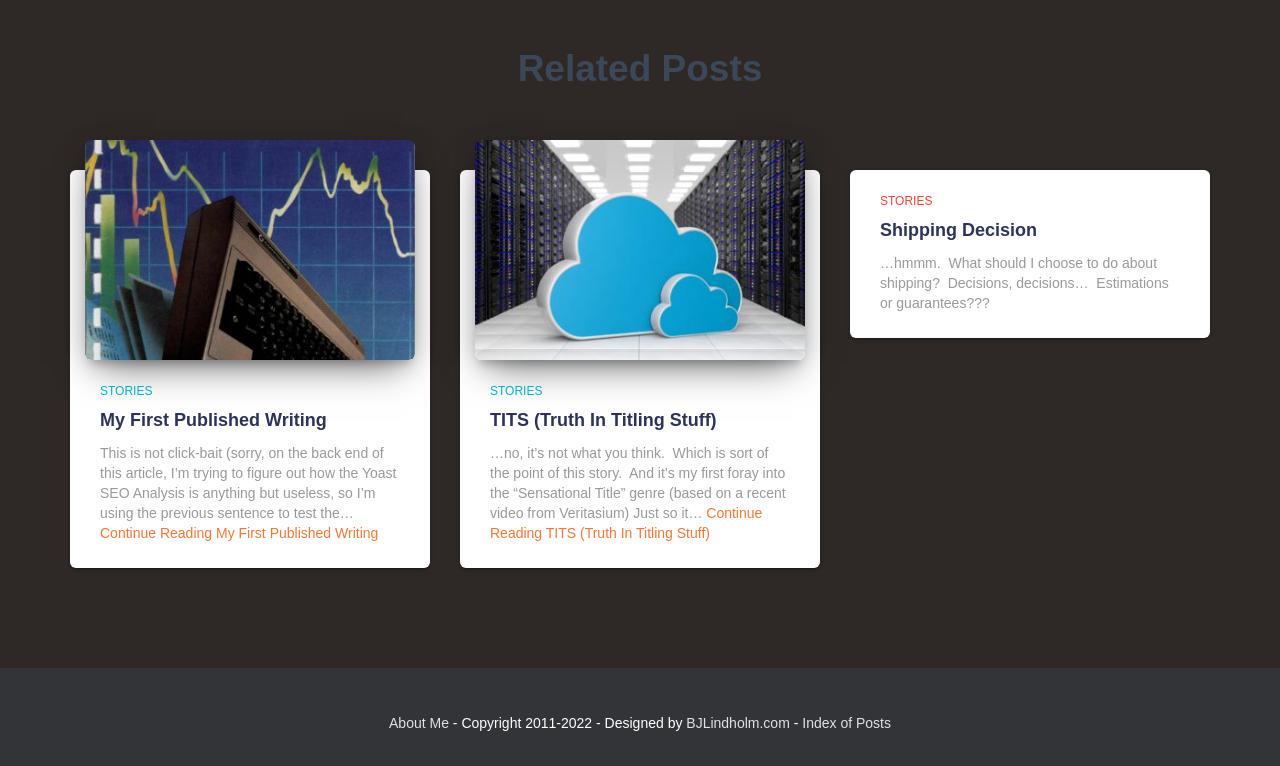Find the bounding box coordinates of the area to click in order to follow the instruction: "Read My First Published Writing".

[0.066, 0.314, 0.324, 0.335]